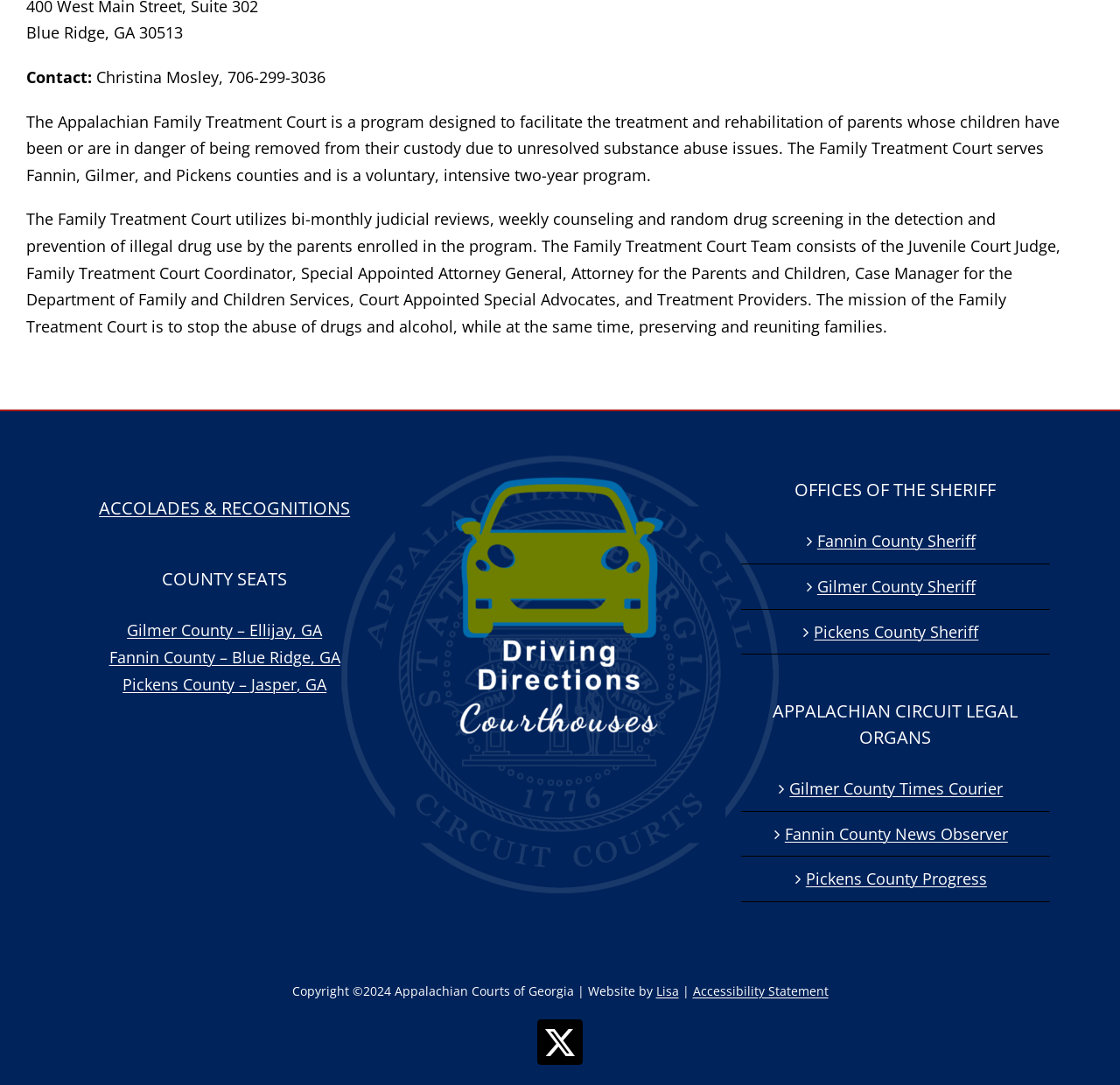Please specify the bounding box coordinates of the clickable region necessary for completing the following instruction: "Read the Accessibility Statement". The coordinates must consist of four float numbers between 0 and 1, i.e., [left, top, right, bottom].

[0.618, 0.906, 0.739, 0.921]